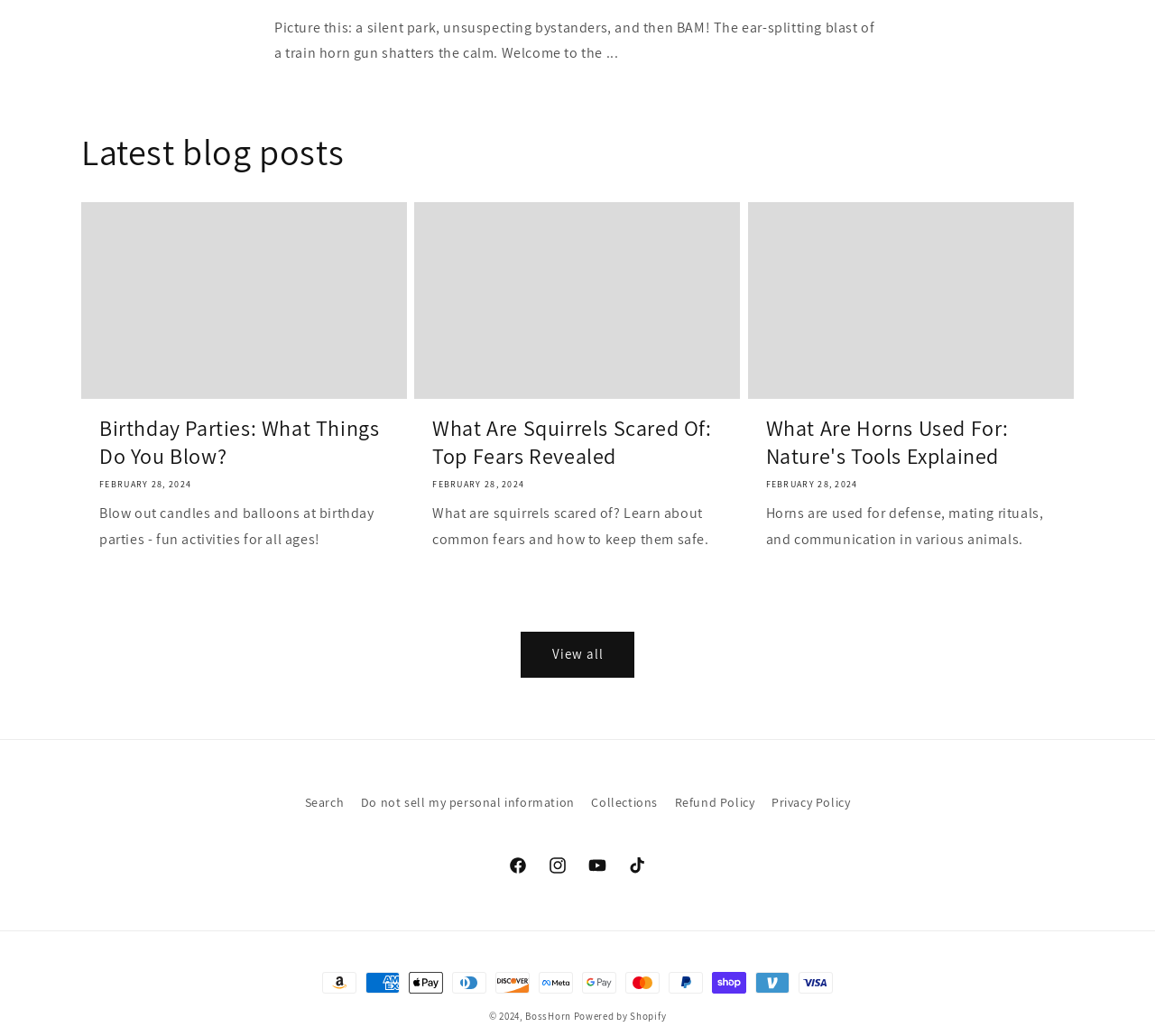What is the date of the blog posts?
Based on the screenshot, provide your answer in one word or phrase.

FEBRUARY 28, 2024